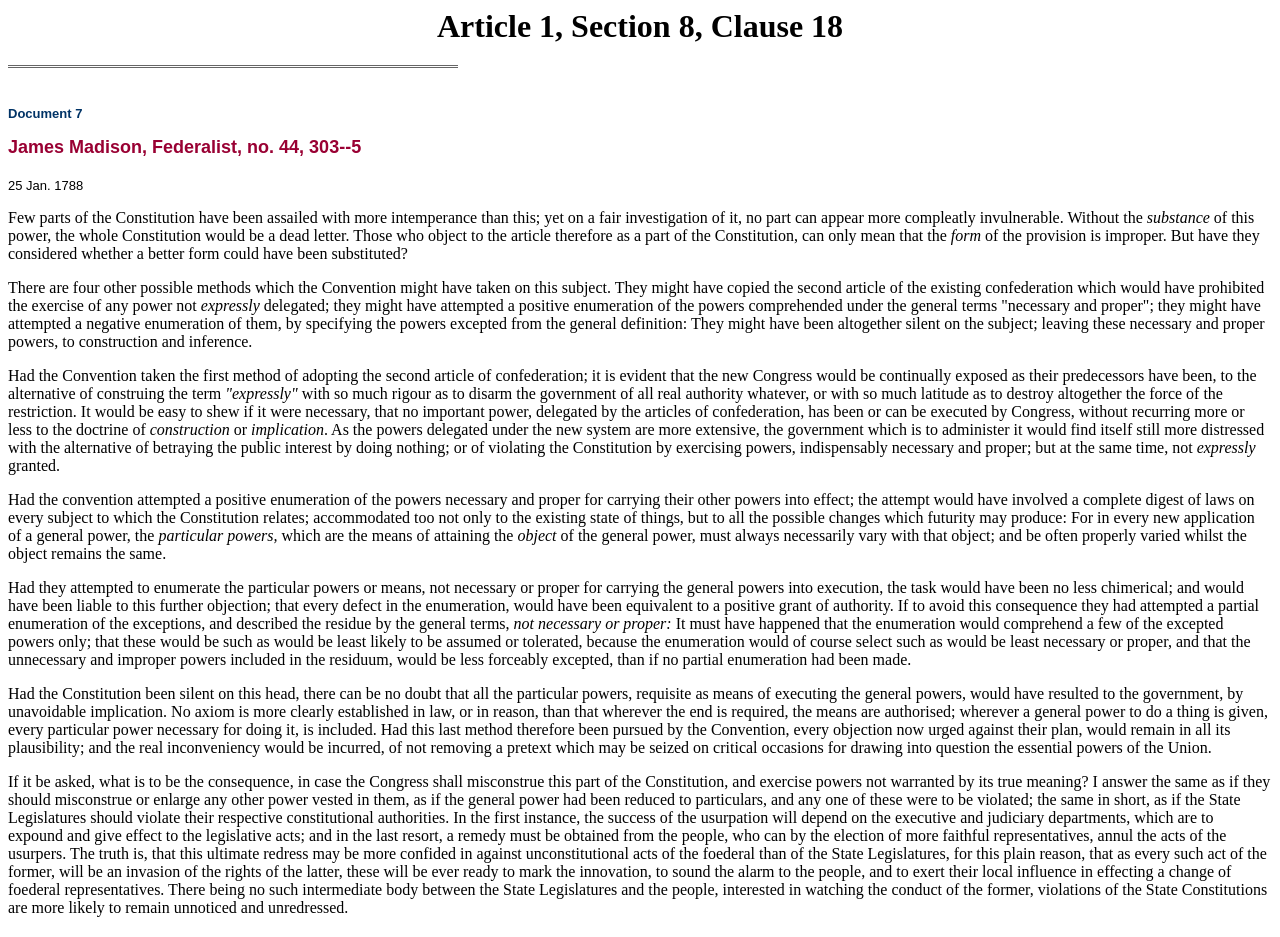Using the information in the image, could you please answer the following question in detail:
What is the main topic of this article?

The article discusses the Constitution, specifically Article 1, Section 8, Clause 18, and the powers granted to the government, as evident from the text.